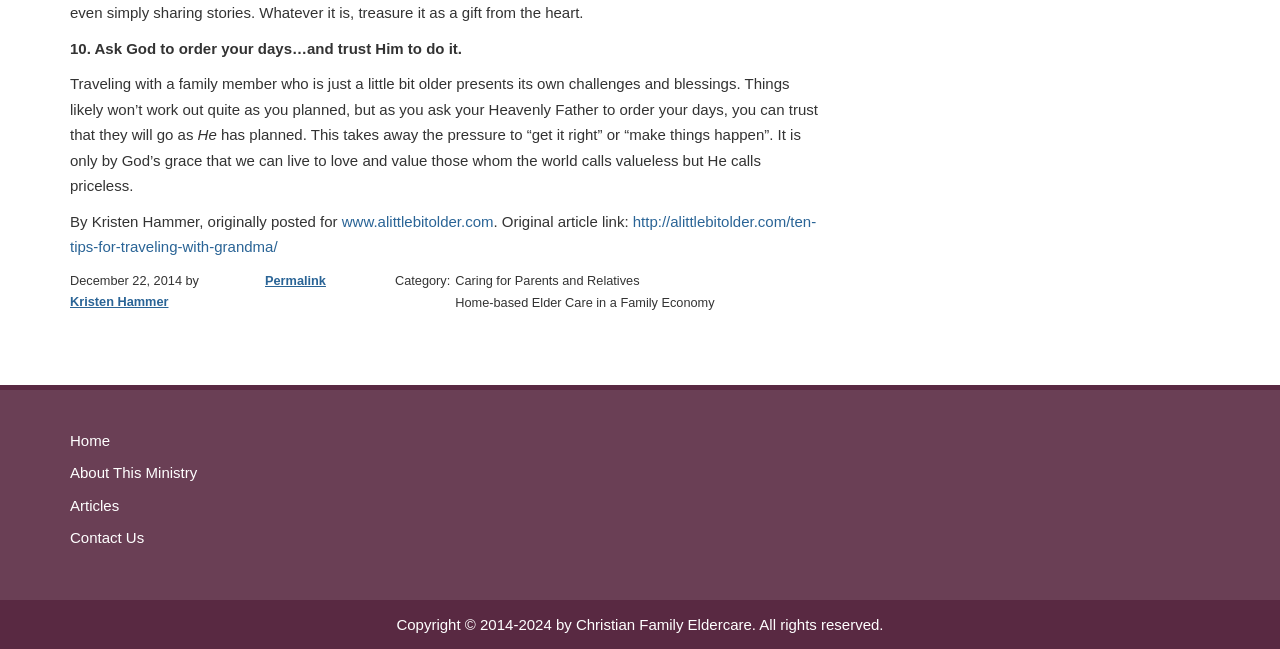Determine the bounding box coordinates of the section I need to click to execute the following instruction: "Visit the homepage". Provide the coordinates as four float numbers between 0 and 1, i.e., [left, top, right, bottom].

[0.055, 0.665, 0.086, 0.691]